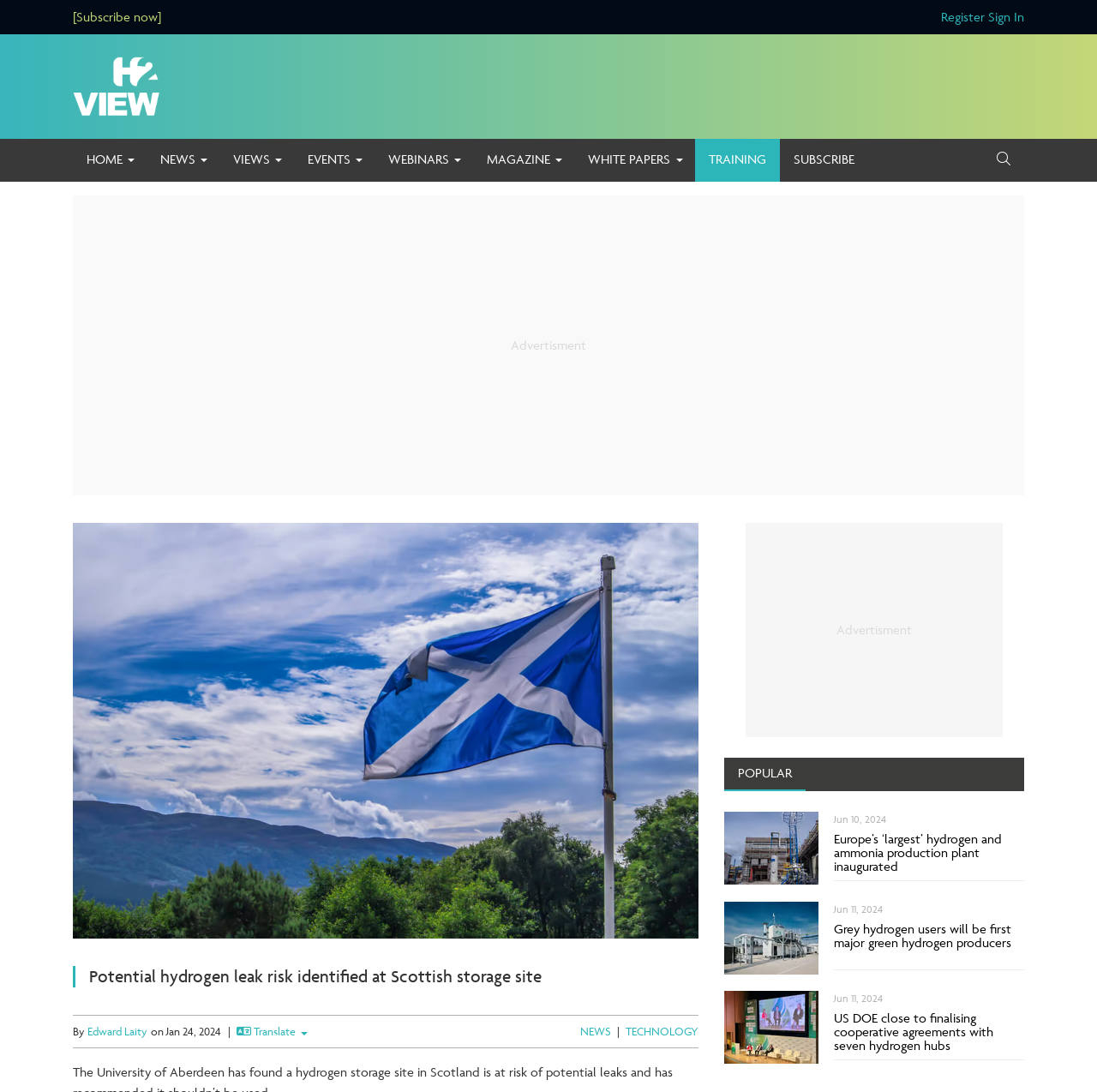Articulate a detailed summary of the webpage's content and design.

This webpage is about a news article titled "Potential hydrogen leak risk identified at Scottish storage site" from the Technology section of H2 View. At the top, there are several links to navigate the website, including "HOME", "NEWS", "VIEWS", "EVENTS", "WEBINARS", "MAGAZINE", "WHITE PAPERS", "TRAINING", and "SUBSCRIBE". There is also a search toggle button and a logo of H2 View.

Below the navigation links, there is a large image with a link to "Visit their Website" and a video. The main article is displayed below, with a heading and a brief summary of the news article. The article is written by Edward Laity and was published on January 24, 2024. There is a "Translate" button next to the publication date.

On the right side of the article, there is a tab list with a selected tab "POPULAR" that displays a list of popular news articles. Each article has a title, an image, and a publication date. The articles are about hydrogen and ammonia production, green hydrogen producers, and cooperative agreements with hydrogen hubs.

At the bottom of the page, there is another "Visit their Website" link with a video. Overall, the webpage is focused on providing news and information about hydrogen and related technologies.